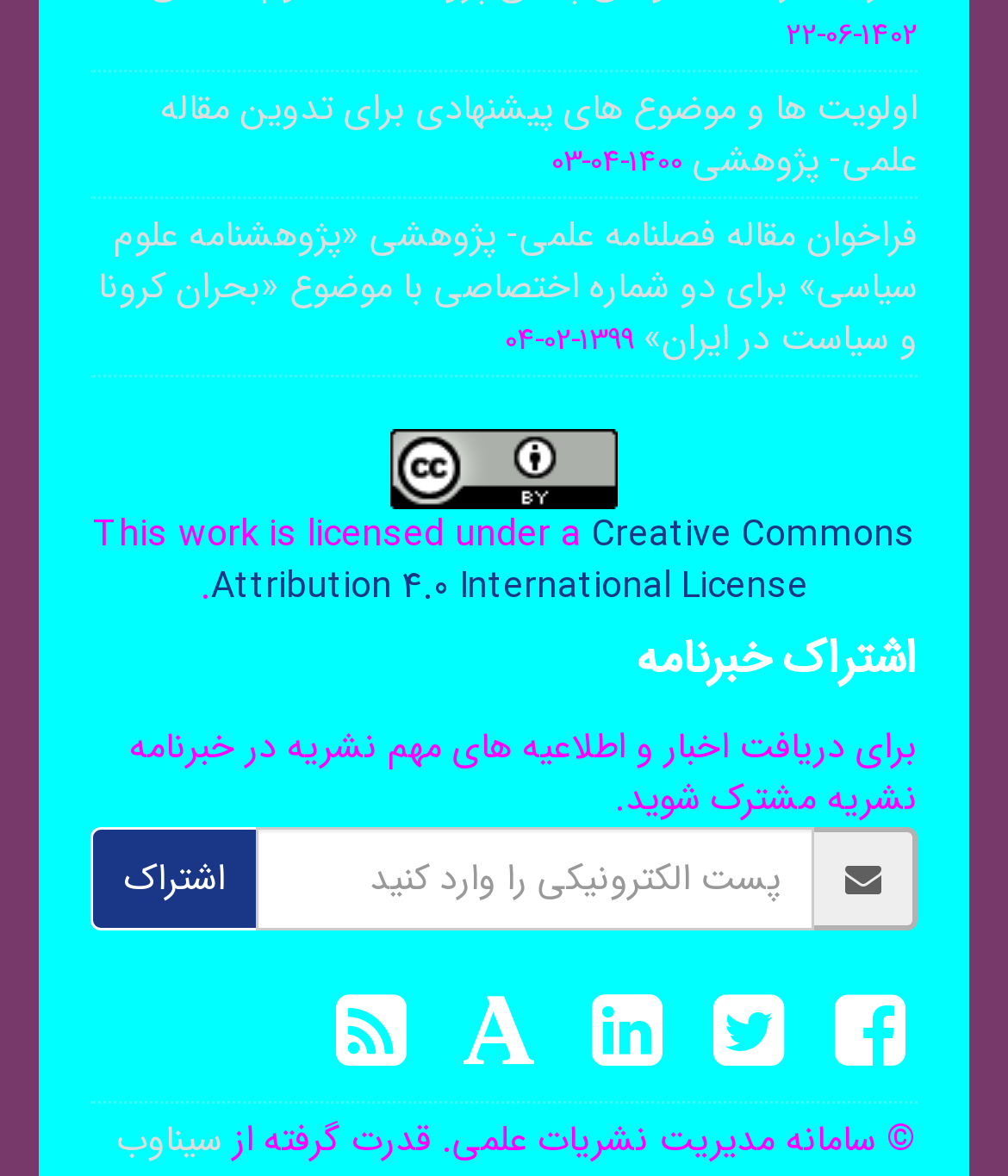Specify the bounding box coordinates of the region I need to click to perform the following instruction: "Learn more about the author's writing services". The coordinates must be four float numbers in the range of 0 to 1, i.e., [left, top, right, bottom].

None